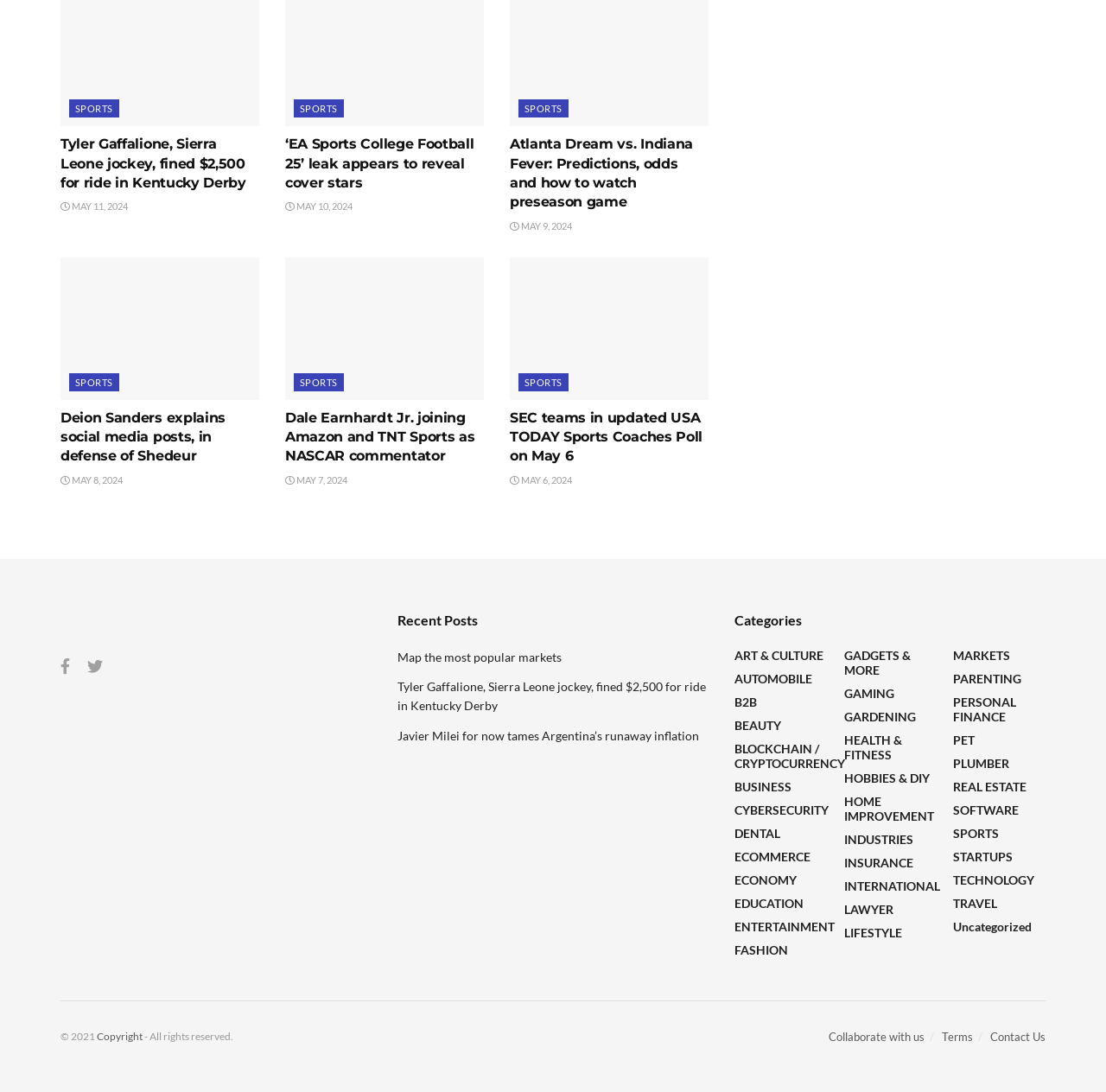Please identify the bounding box coordinates of the clickable area that will fulfill the following instruction: "View the image about Deion Sanders explains social media posts". The coordinates should be in the format of four float numbers between 0 and 1, i.e., [left, top, right, bottom].

[0.055, 0.236, 0.234, 0.418]